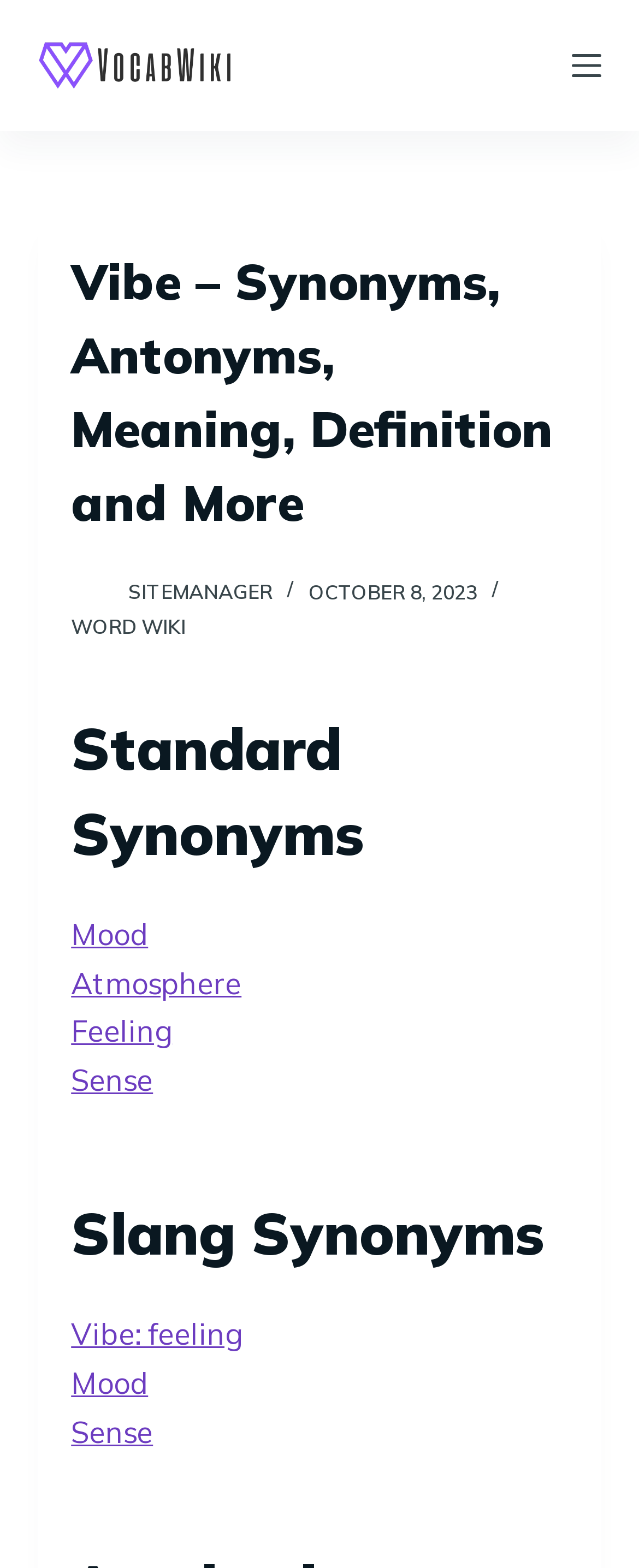Based on the element description: "Mood", identify the UI element and provide its bounding box coordinates. Use four float numbers between 0 and 1, [left, top, right, bottom].

[0.111, 0.584, 0.232, 0.608]